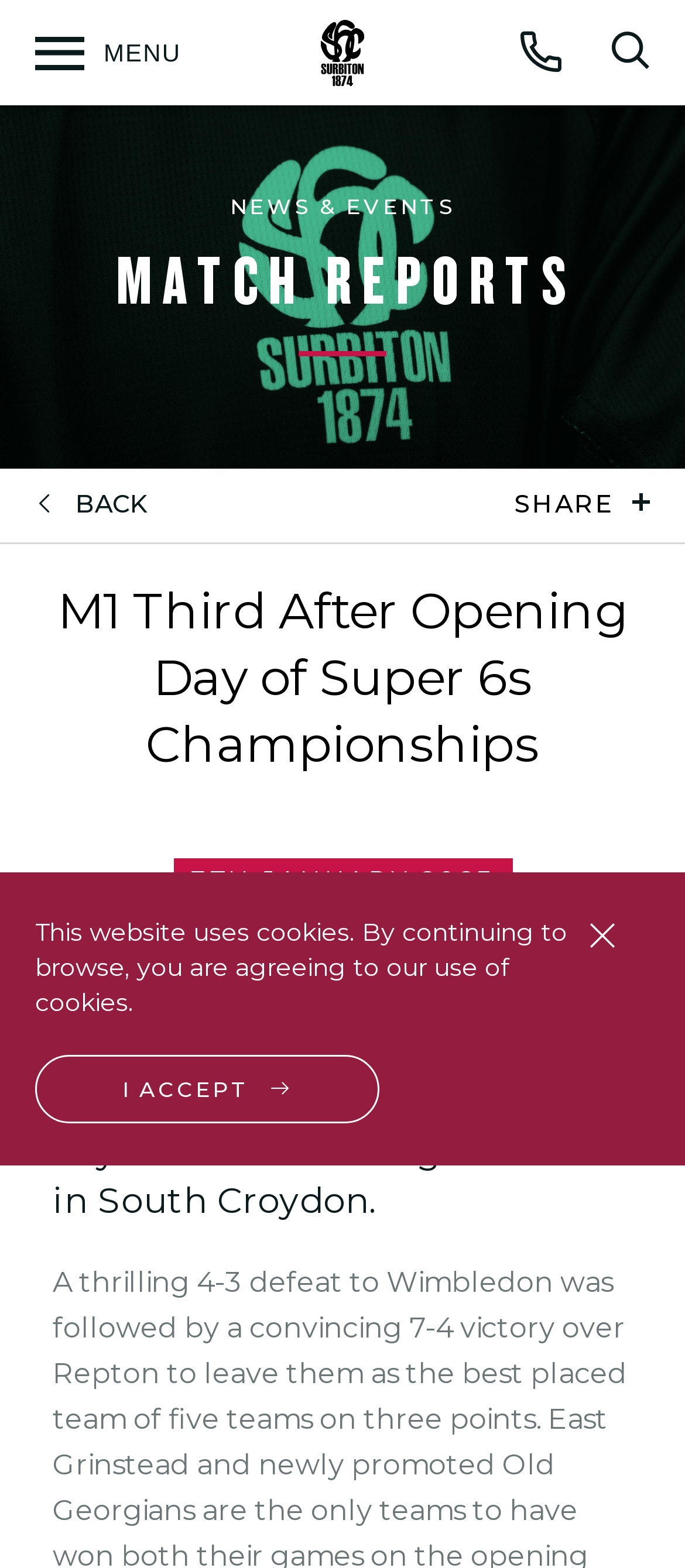Carefully examine the image and provide an in-depth answer to the question: What is the author of the article?

I found the author's name by looking at the heading element with the content 'By Colin Pike' which is located at the coordinates [0.077, 0.581, 0.923, 0.606]. This element is likely to be the author's name of the article.